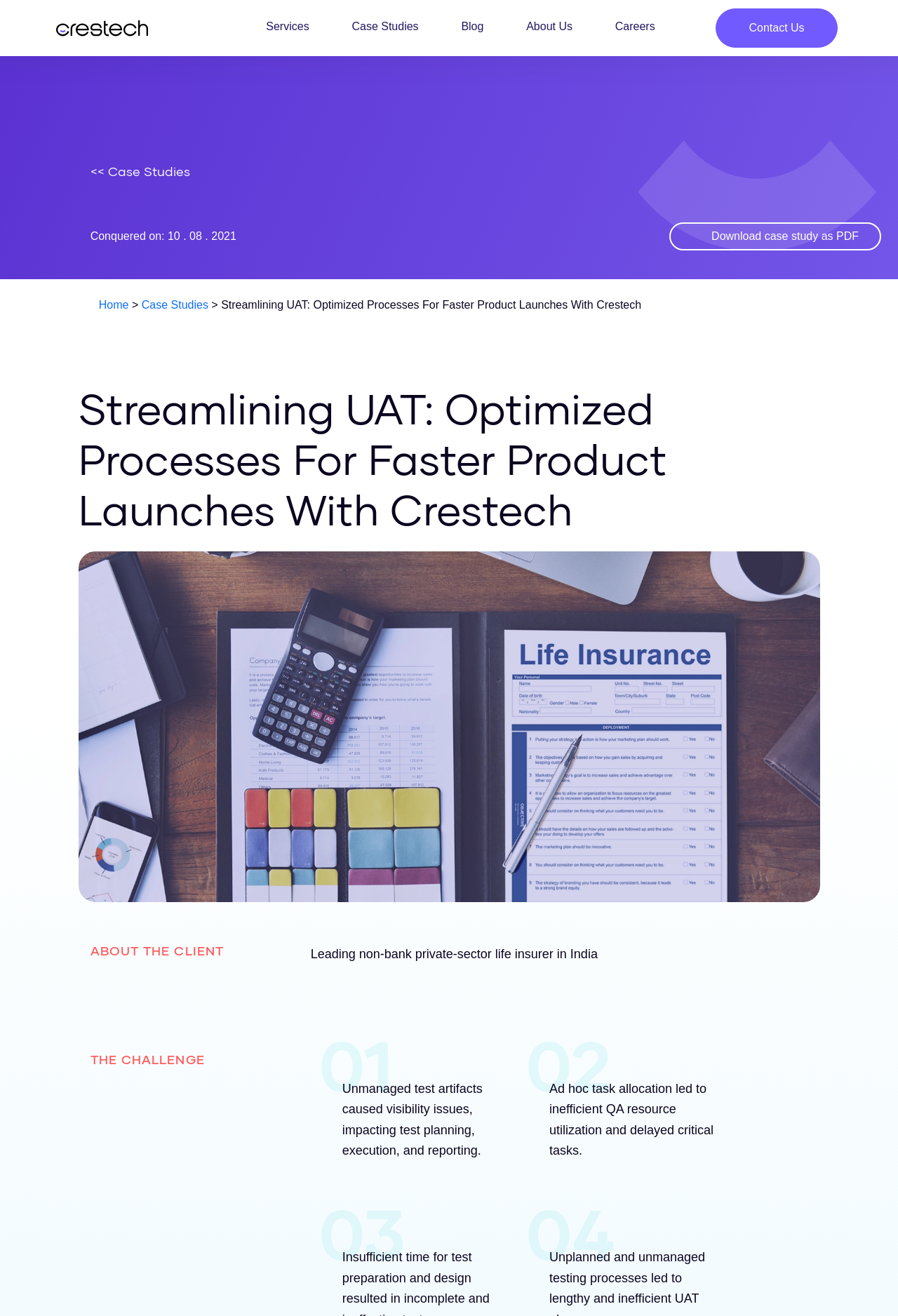Generate the main heading text from the webpage.

Streamlining UAT: Optimized Processes For Faster Product Launches With Crestech